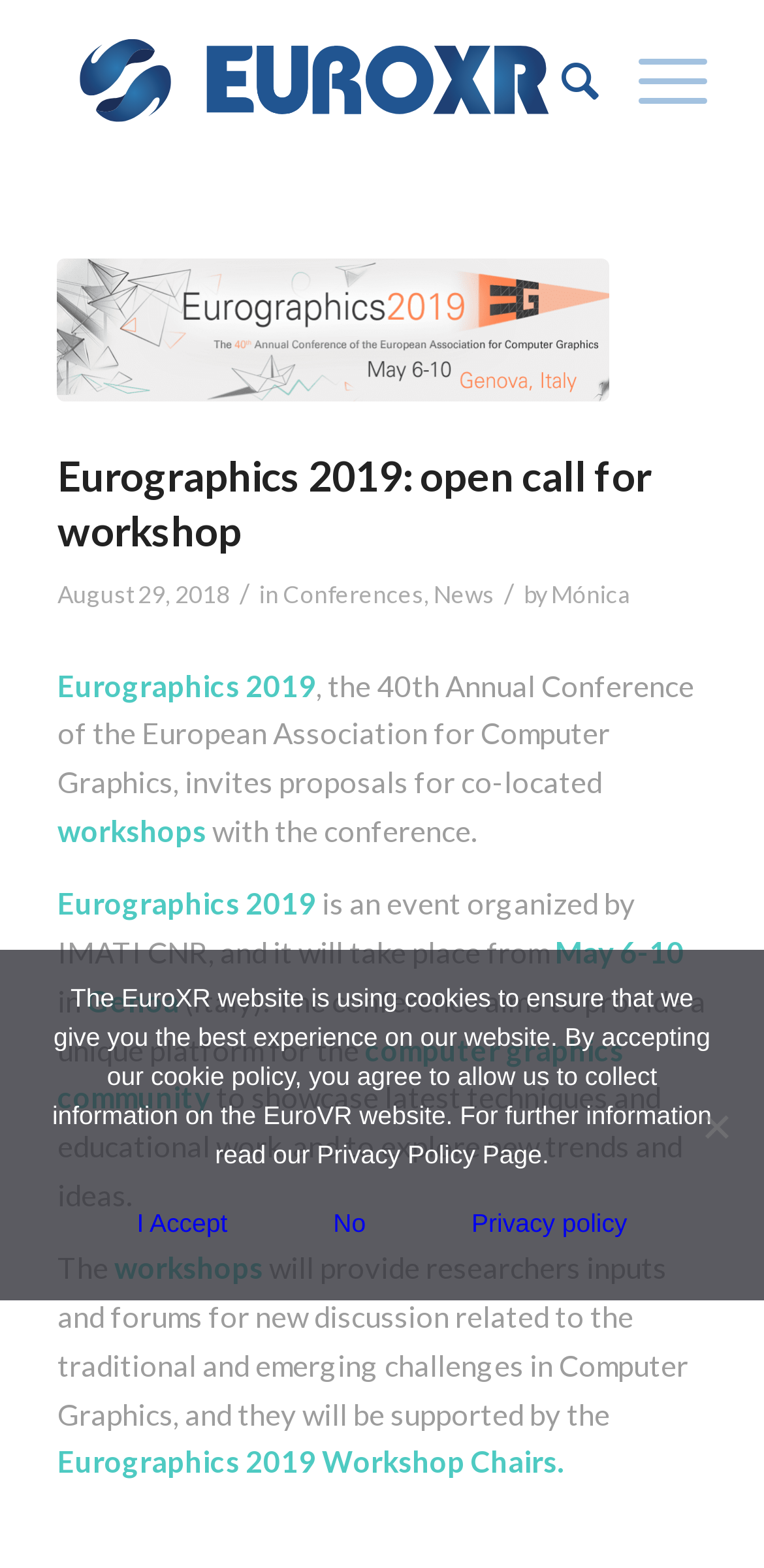Provide the bounding box coordinates of the area you need to click to execute the following instruction: "View the conference menu".

[0.784, 0.001, 0.925, 0.101]